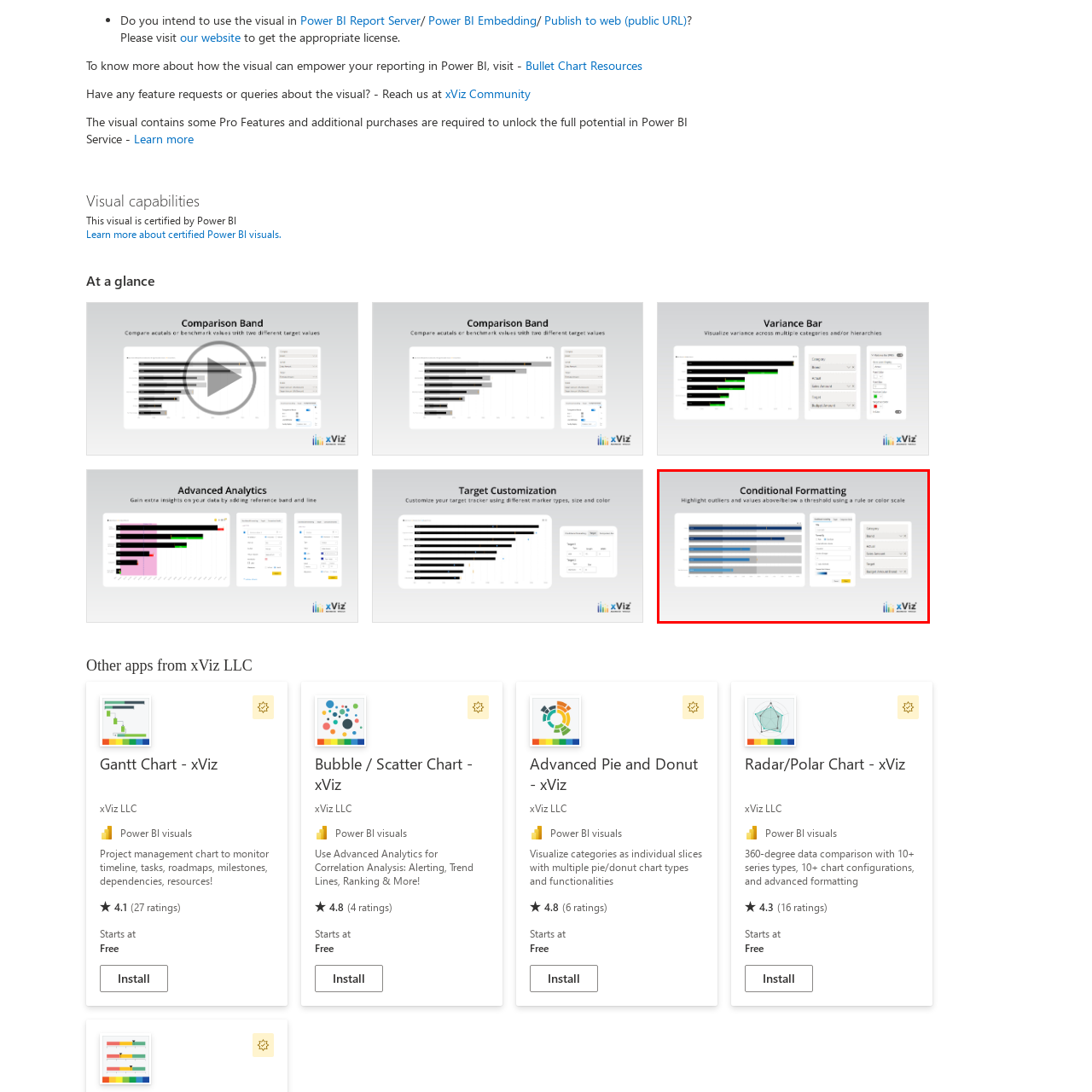Articulate a detailed narrative of what is visible inside the red-delineated region of the image.

This image showcases the concept of "Conditional Formatting" as utilized in data visualization, particularly within the xViz framework. The left side illustrates a bar chart, where outliers and values exceeding or falling below defined thresholds are prominently highlighted, enhancing data interpretation. The right side presents a user interface panel featuring options for customizing the conditional formatting rules, including fields for category selection, data requirements, and target values. The xViz logo in the bottom right corner emphasizes the brand's commitment to empowering analytics through visual tools. This visual serves as an informative guide for users looking to enhance their reporting capabilities in Power BI.